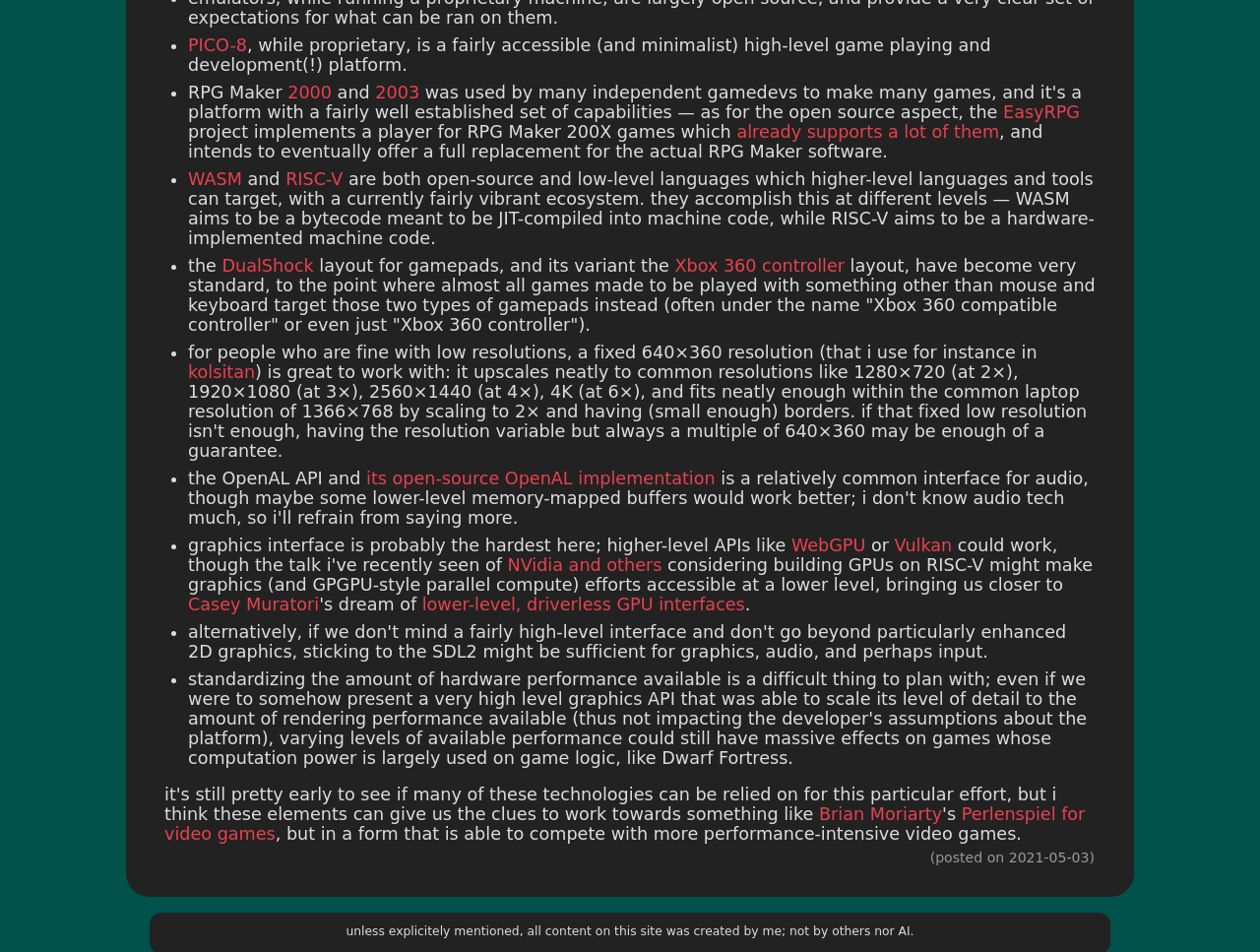Find the UI element described as: "Casey Muratori" and predict its bounding box coordinates. Ensure the coordinates are four float numbers between 0 and 1, [left, top, right, bottom].

[0.149, 0.624, 0.253, 0.645]